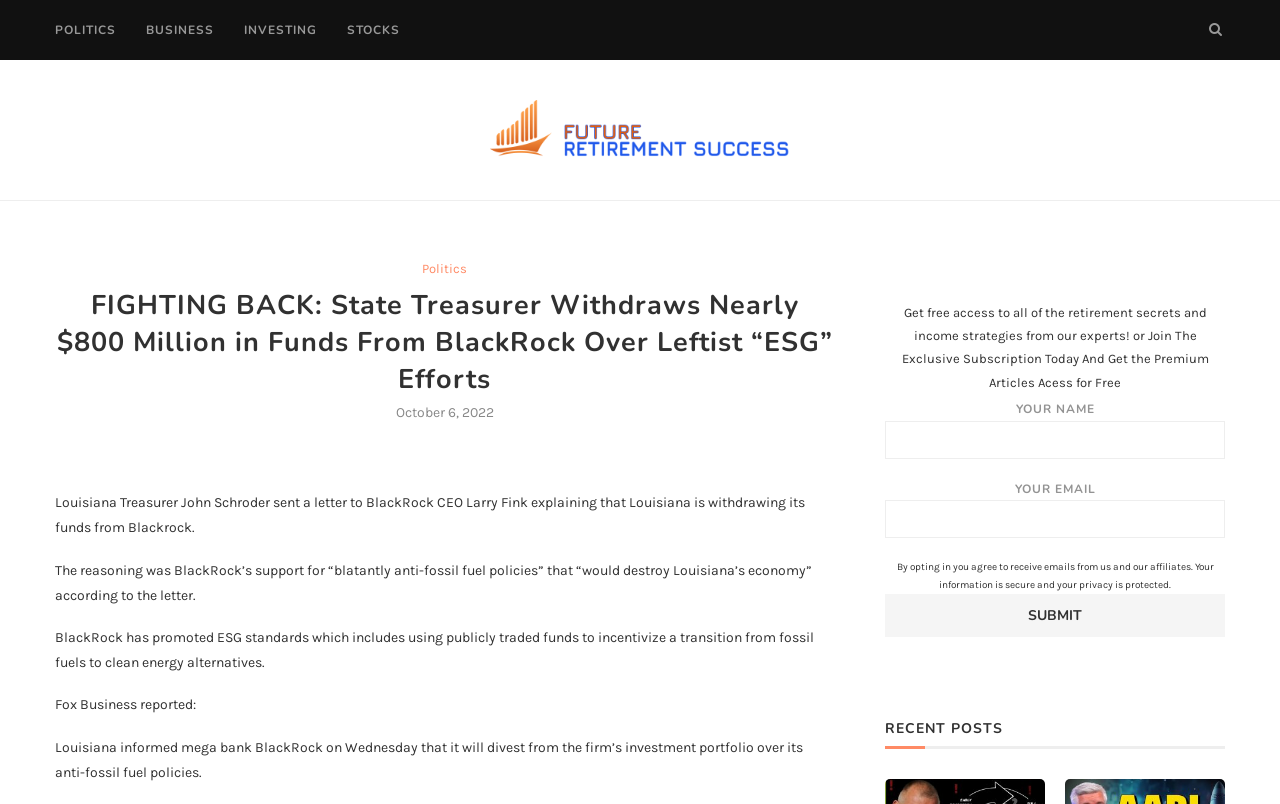Predict the bounding box coordinates for the UI element described as: "value="Submit"". The coordinates should be four float numbers between 0 and 1, presented as [left, top, right, bottom].

[0.691, 0.741, 0.957, 0.794]